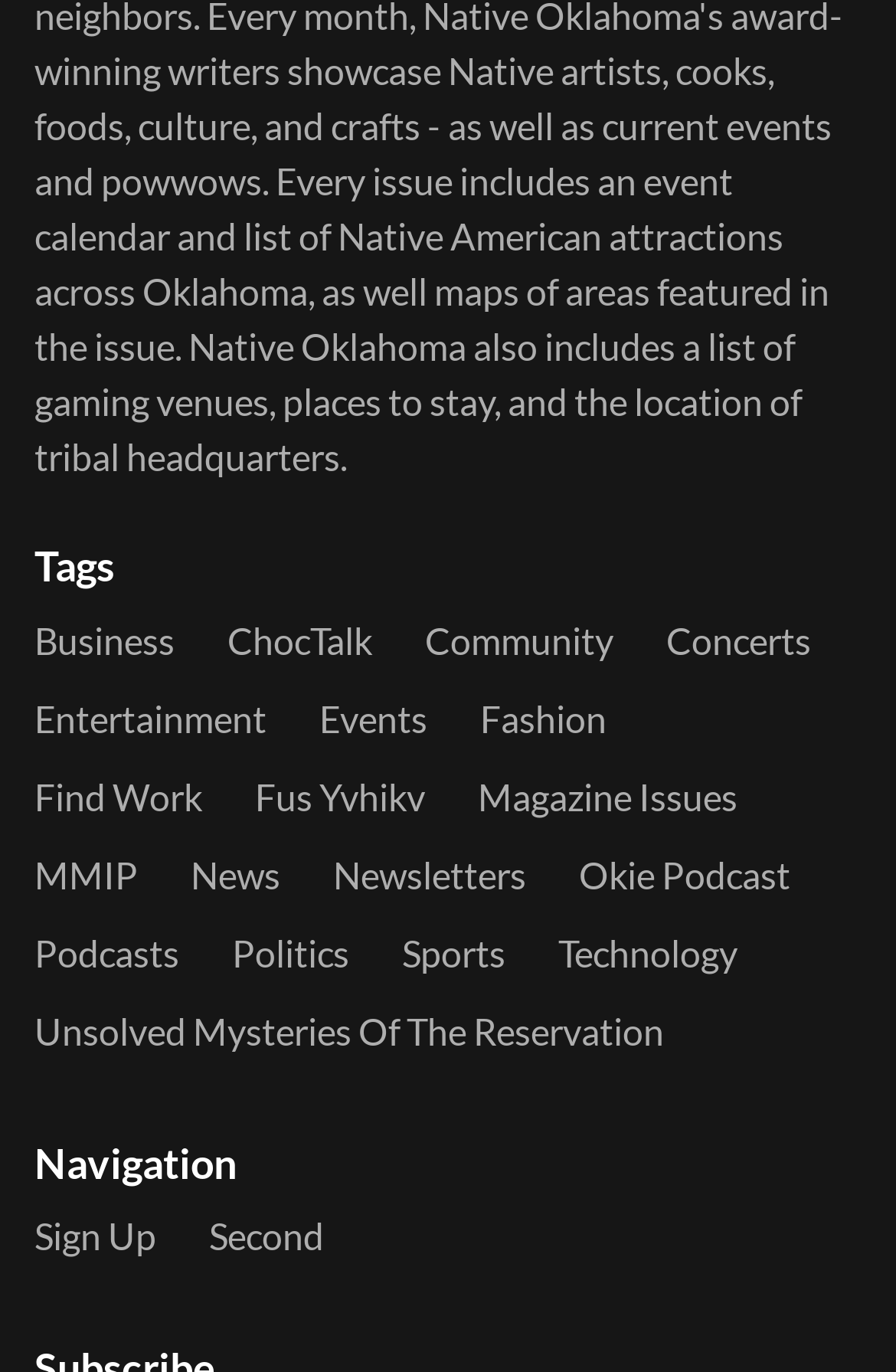Determine the bounding box coordinates for the area that needs to be clicked to fulfill this task: "Go to News". The coordinates must be given as four float numbers between 0 and 1, i.e., [left, top, right, bottom].

[0.213, 0.618, 0.313, 0.658]